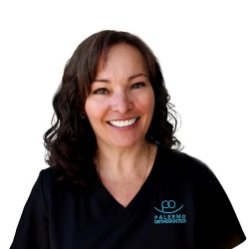How many years of experience does Kelli have?
Please respond to the question thoroughly and include all relevant details.

According to the caption, Kelli has extensive experience of over 20 years in the dental field, which is highlighted in her role as a Treatment Coordinator at Palermo Orthodontics.